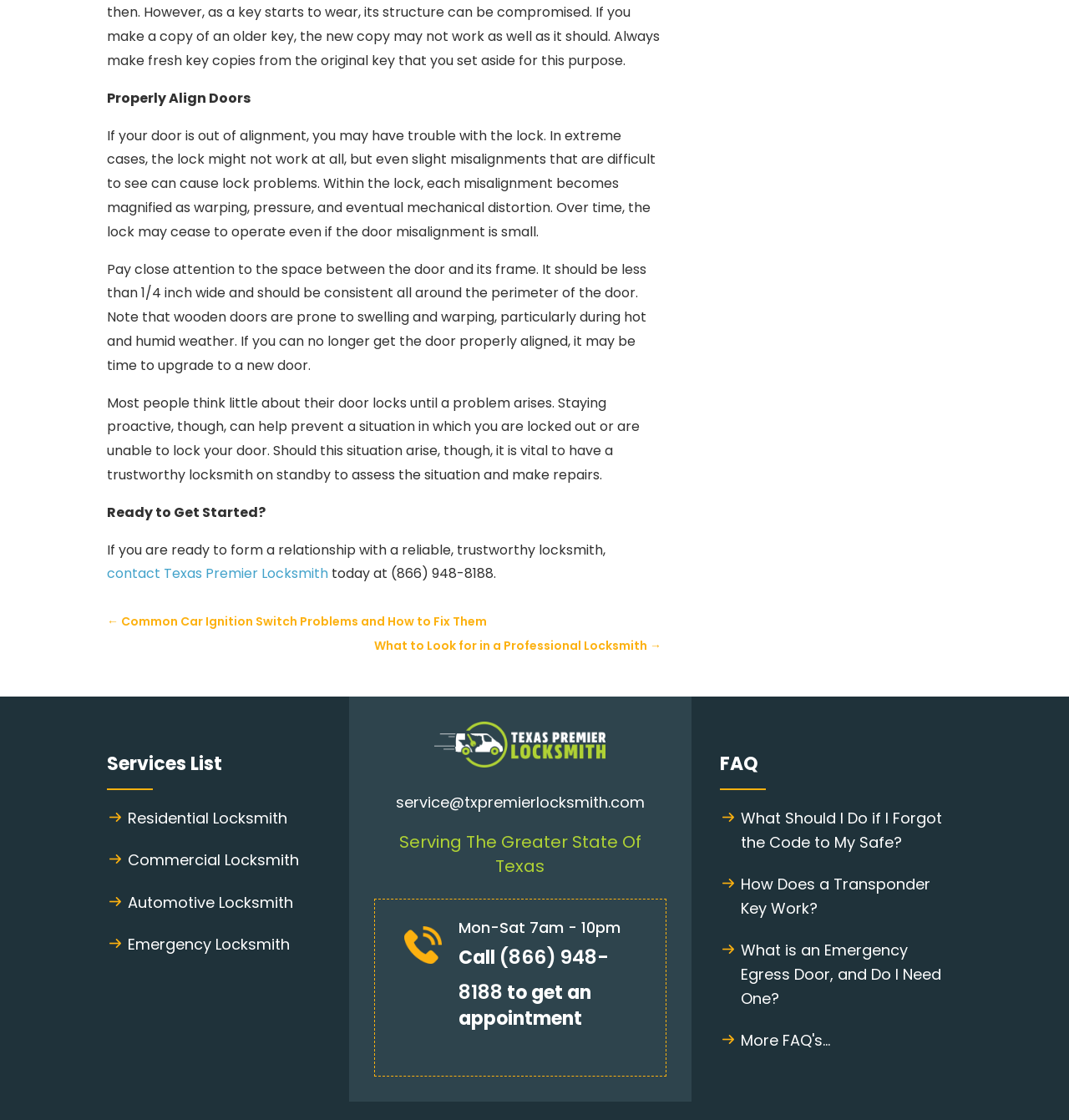Please determine the bounding box coordinates, formatted as (top-left x, top-left y, bottom-right x, bottom-right y), with all values as floating point numbers between 0 and 1. Identify the bounding box of the region described as: Automotive Locksmith

[0.12, 0.796, 0.274, 0.815]